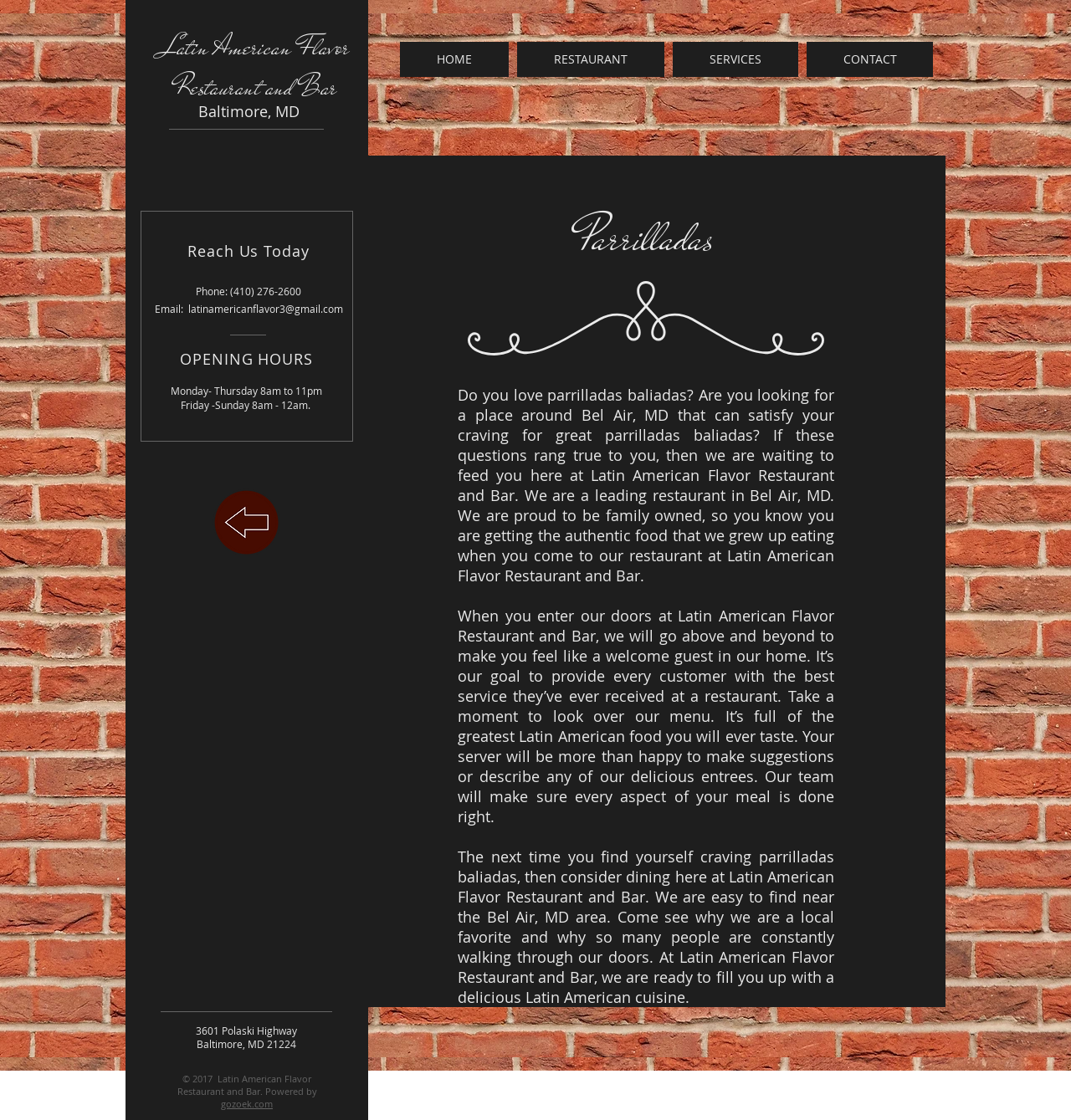Determine the bounding box coordinates of the clickable area required to perform the following instruction: "Click on the res arrow". The coordinates should be represented as four float numbers between 0 and 1: [left, top, right, bottom].

[0.198, 0.435, 0.262, 0.497]